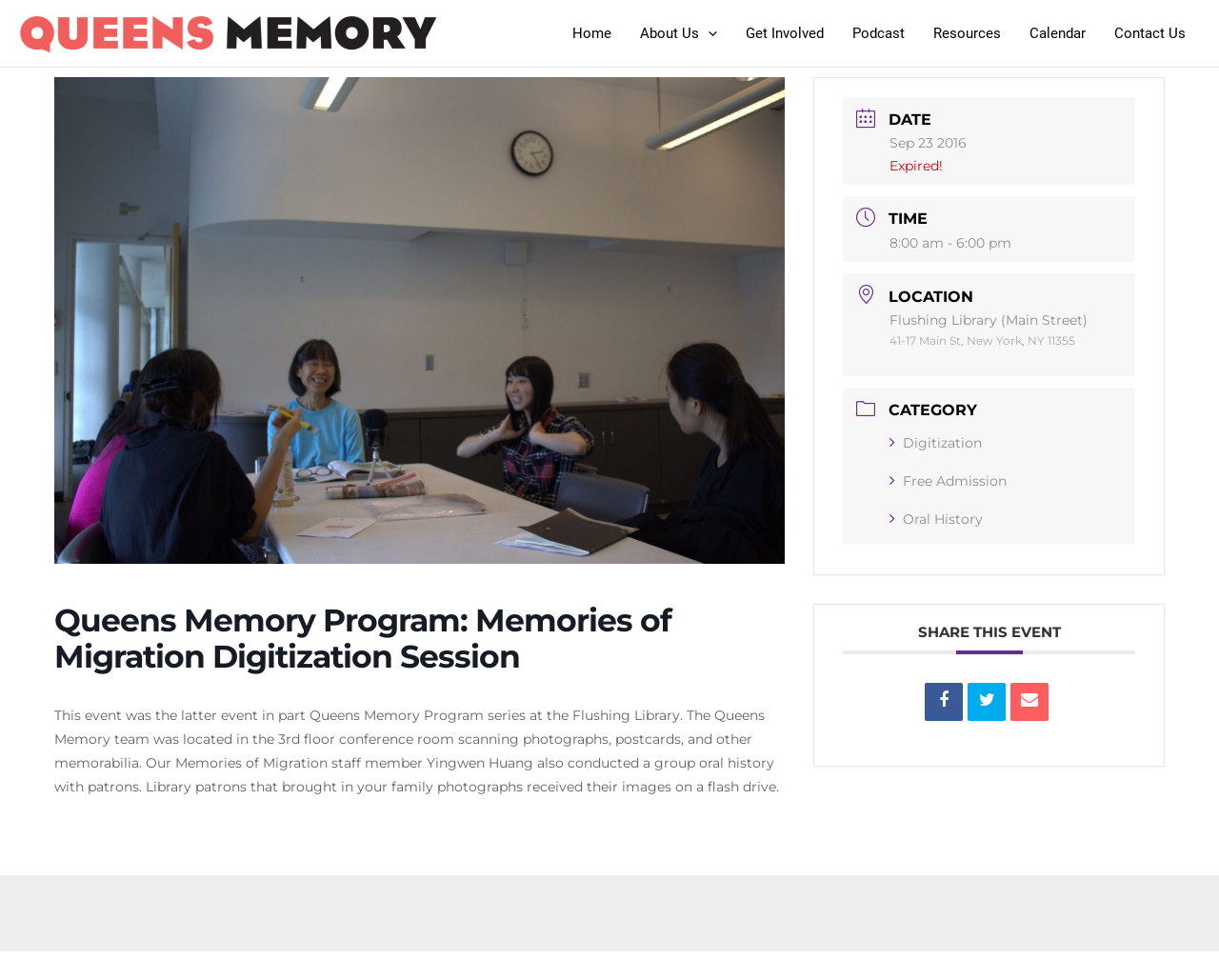Give a one-word or short phrase answer to this question: 
What is the location of the event?

Flushing Library (Main Street)